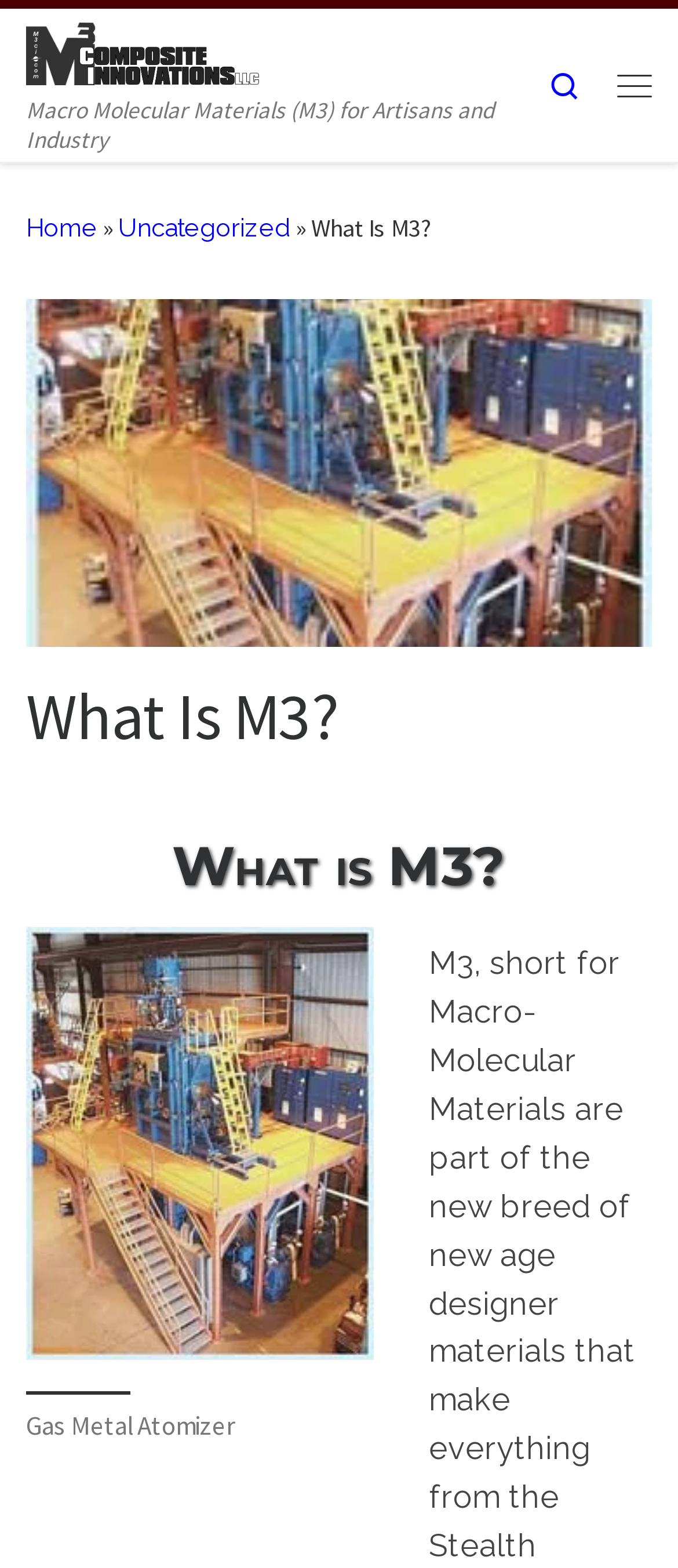What is the title of the main section?
Answer the question with a single word or phrase by looking at the picture.

What Is M3?